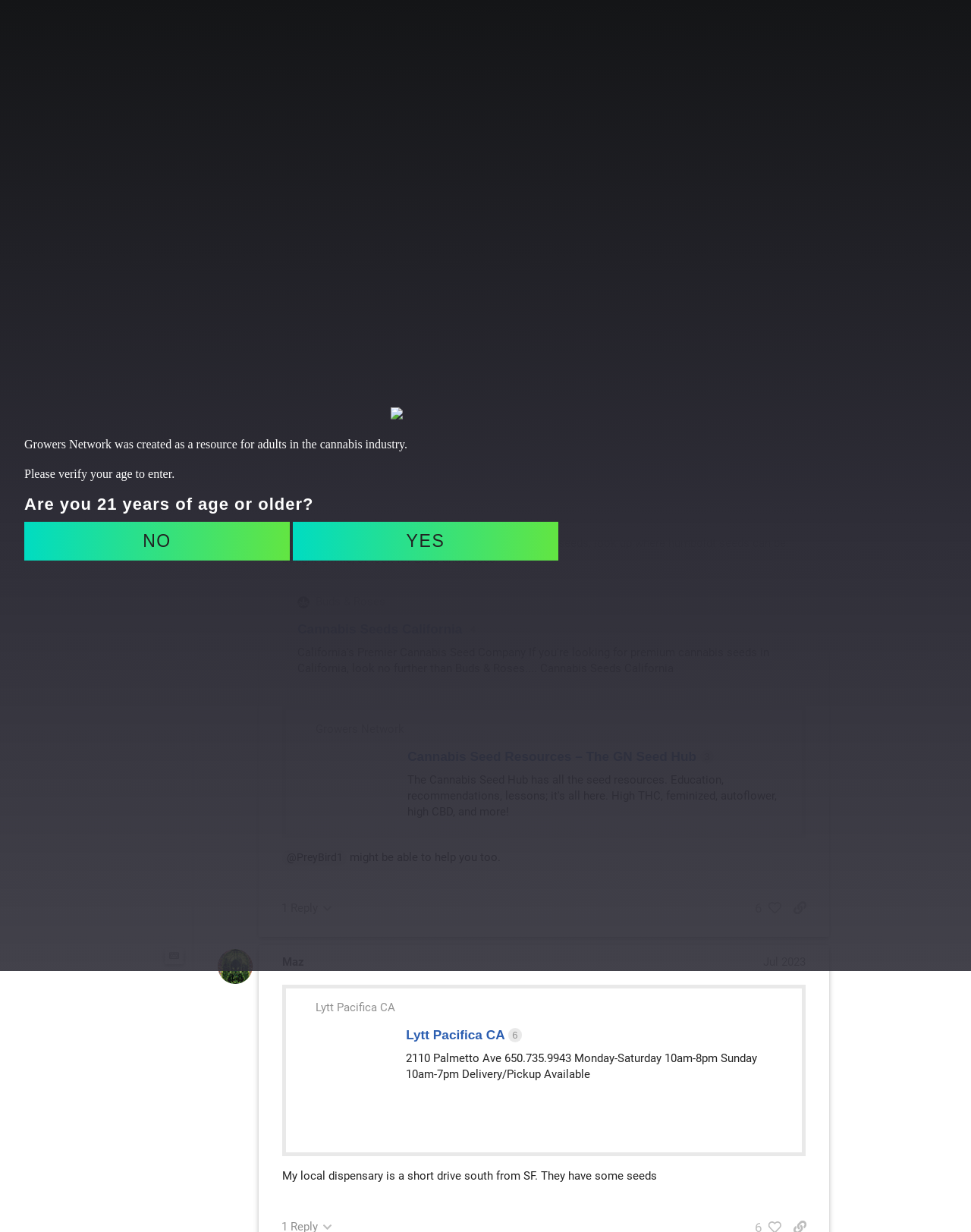Given the element description All tags, specify the bounding box coordinates of the corresponding UI element in the format (top-left x, top-left y, bottom-right x, bottom-right y). All values must be between 0 and 1.

[0.0, 0.375, 0.199, 0.394]